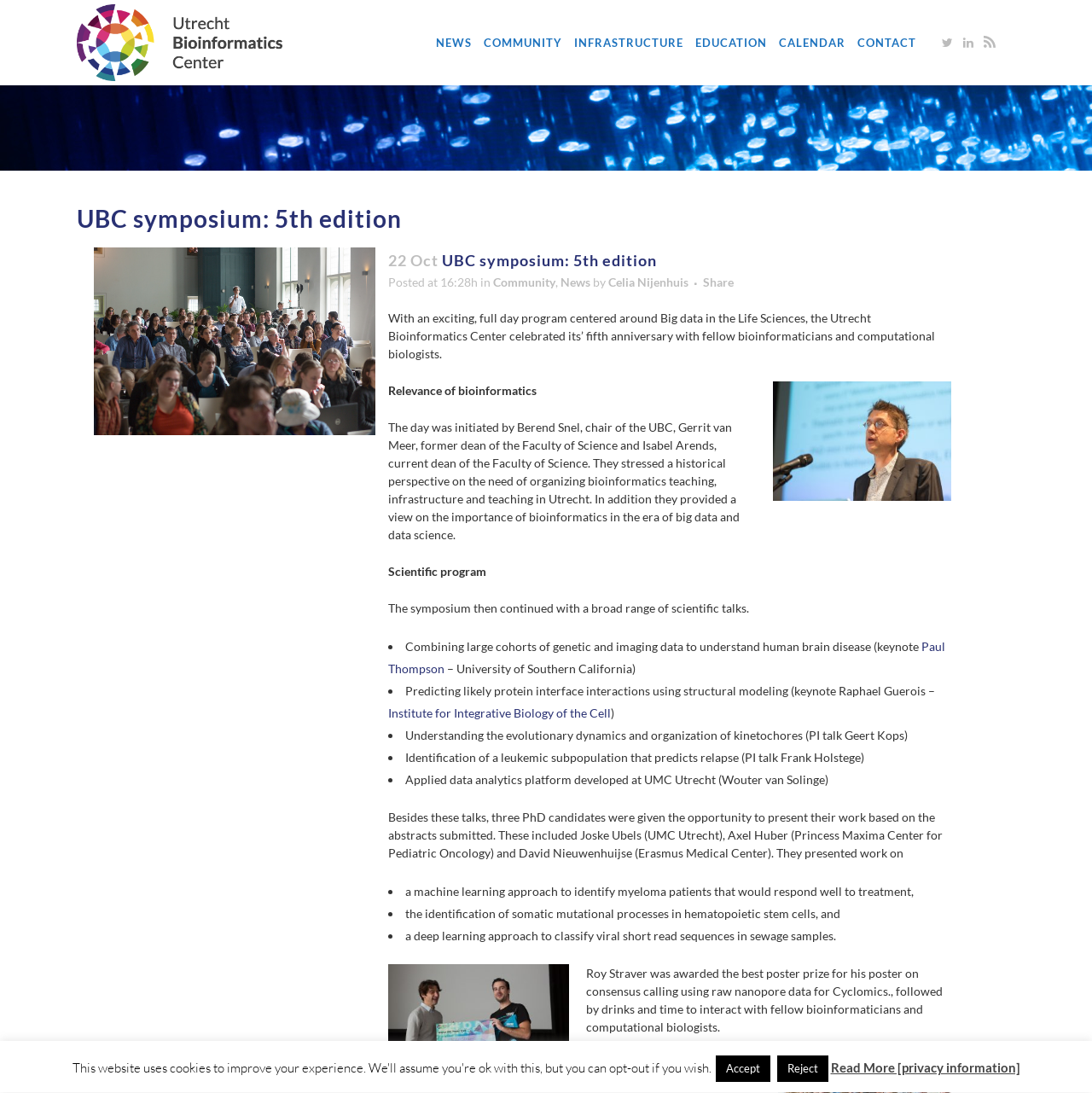Please provide a brief answer to the question using only one word or phrase: 
What is the name of the event celebrated?

UBC symposium: 5th edition